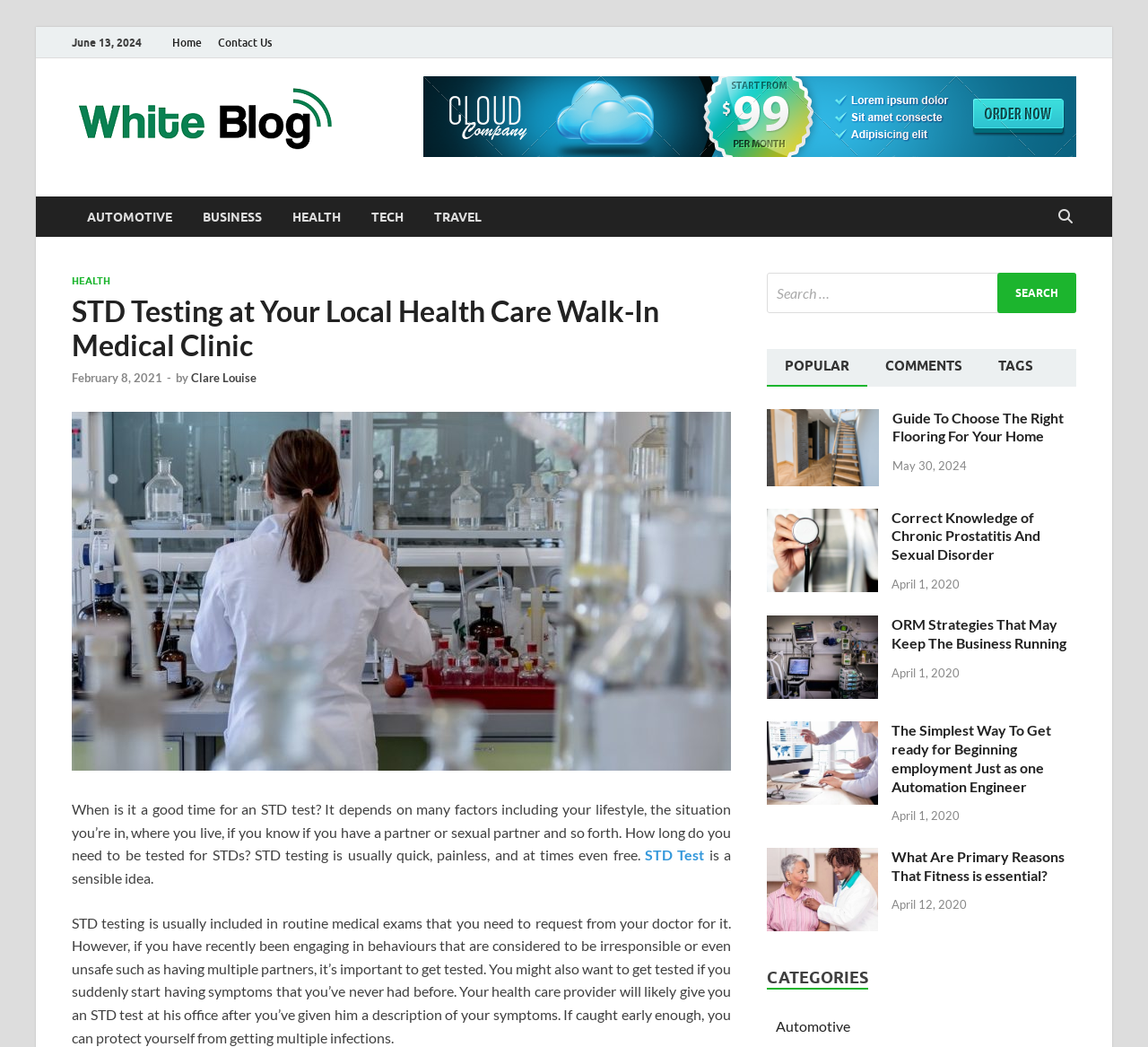Using the element description: "ABOUT US", determine the bounding box coordinates. The coordinates should be in the format [left, top, right, bottom], with values between 0 and 1.

None